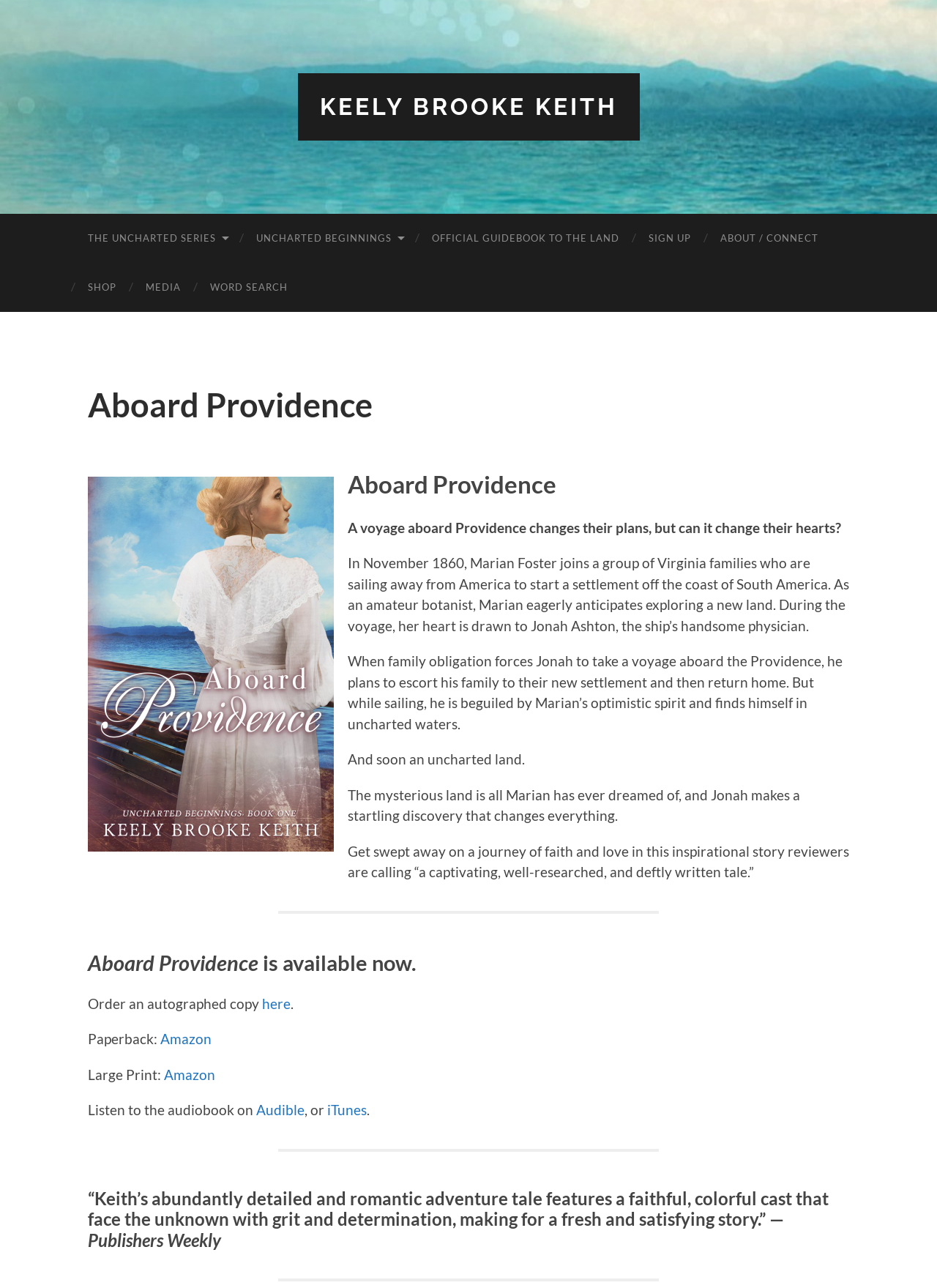Who is the author of the book?
Answer the question based on the image using a single word or a brief phrase.

Keely Brooke Keith